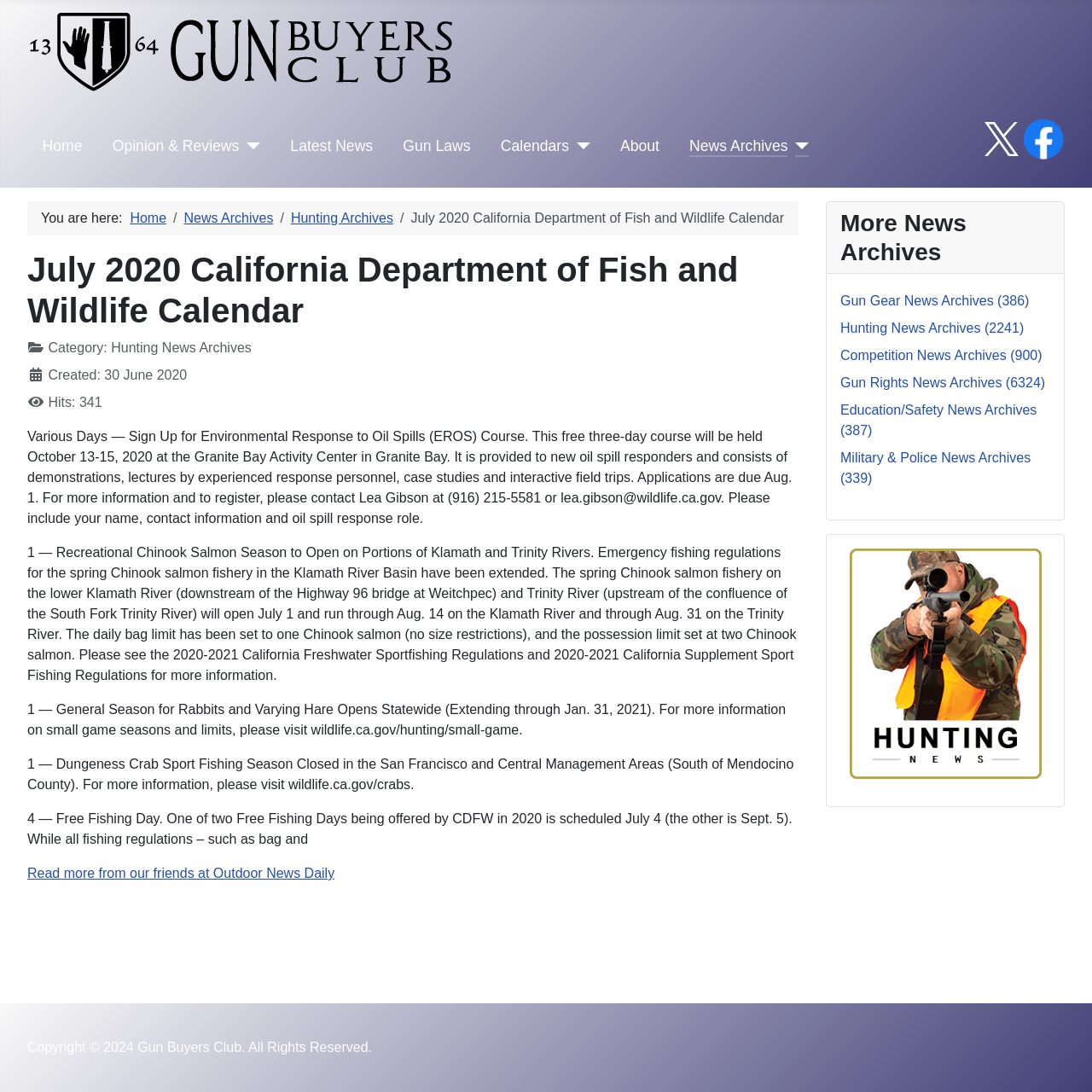What is the category of the news article?
Give a one-word or short-phrase answer derived from the screenshot.

Hunting News Archives